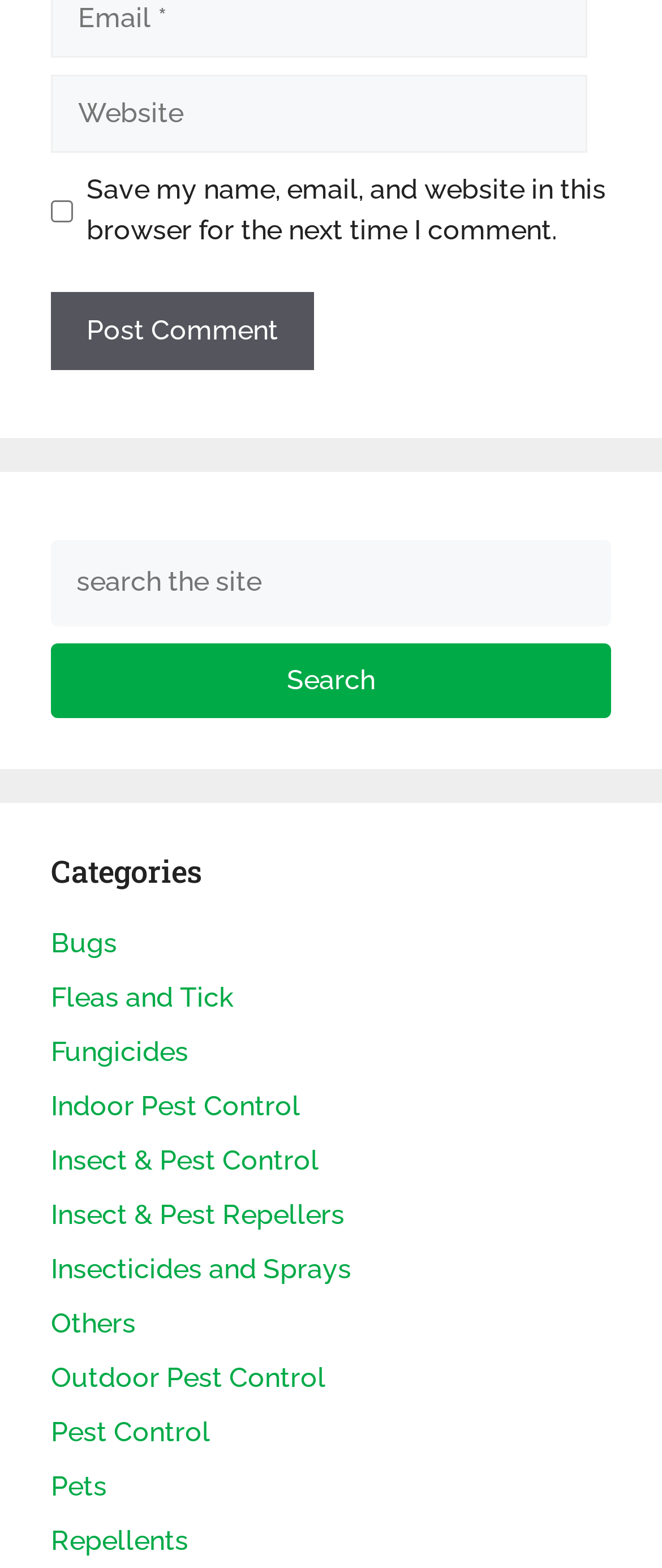Identify the bounding box of the HTML element described here: "parent_node: Comment name="url" placeholder="Website"". Provide the coordinates as four float numbers between 0 and 1: [left, top, right, bottom].

[0.077, 0.048, 0.887, 0.098]